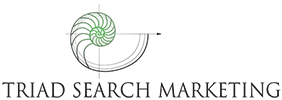What is the company's mission?
Based on the image, answer the question with a single word or brief phrase.

Drive meaningful results